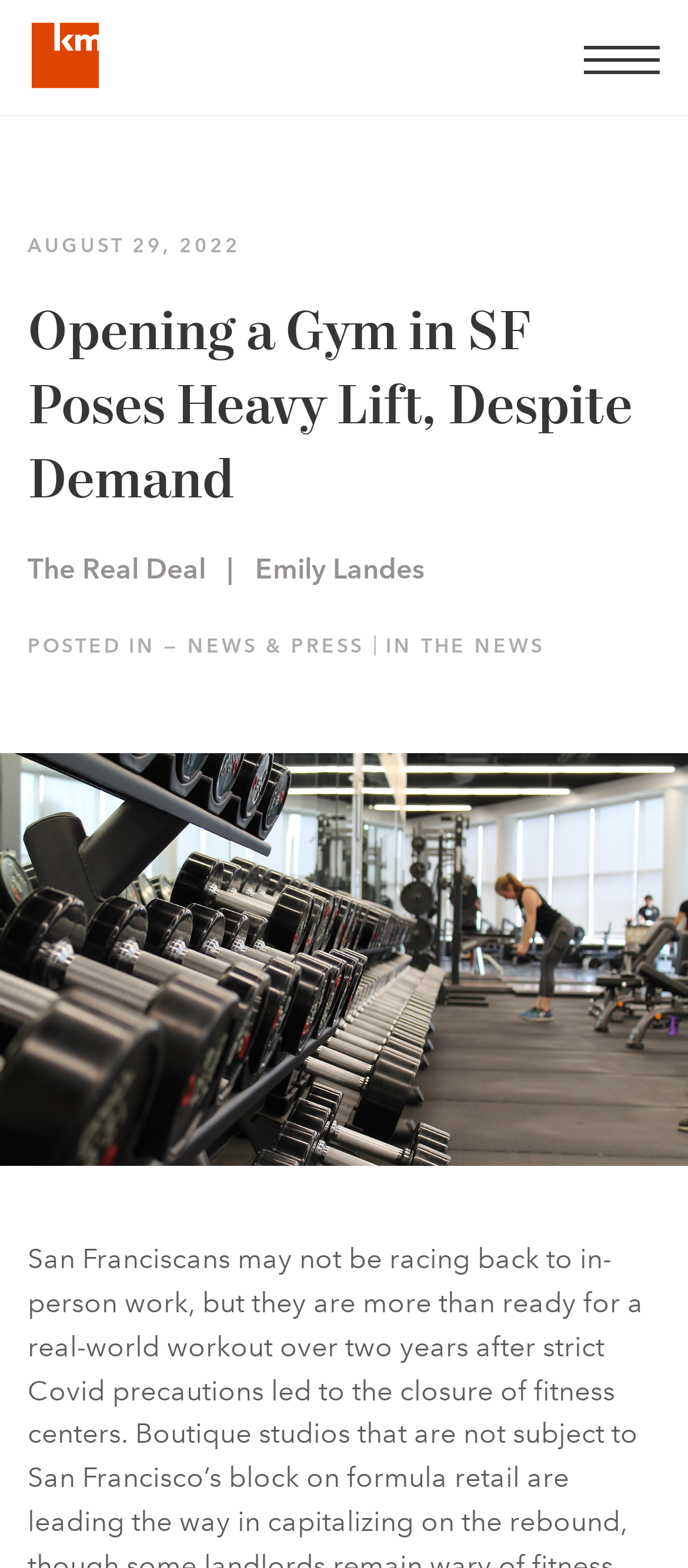From the element description: "News & Press", extract the bounding box coordinates of the UI element. The coordinates should be expressed as four float numbers between 0 and 1, in the order [left, top, right, bottom].

[0.273, 0.405, 0.529, 0.42]